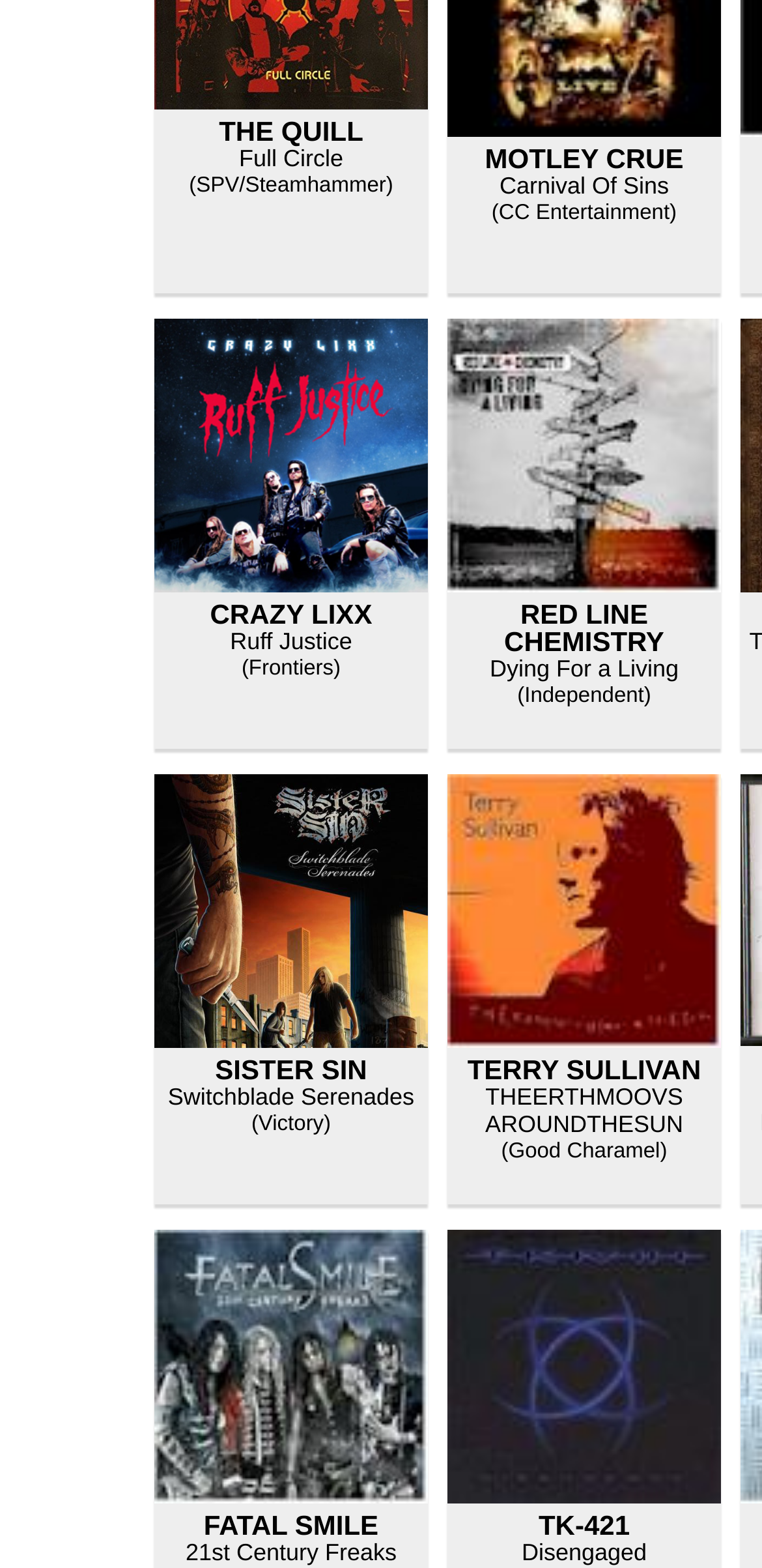What is the label of the band 'SISTER SIN'?
Provide a thorough and detailed answer to the question.

I found a link with the text 'SISTER SIN' and a nearby static text '(Victory)' which suggests it's the label of the band.